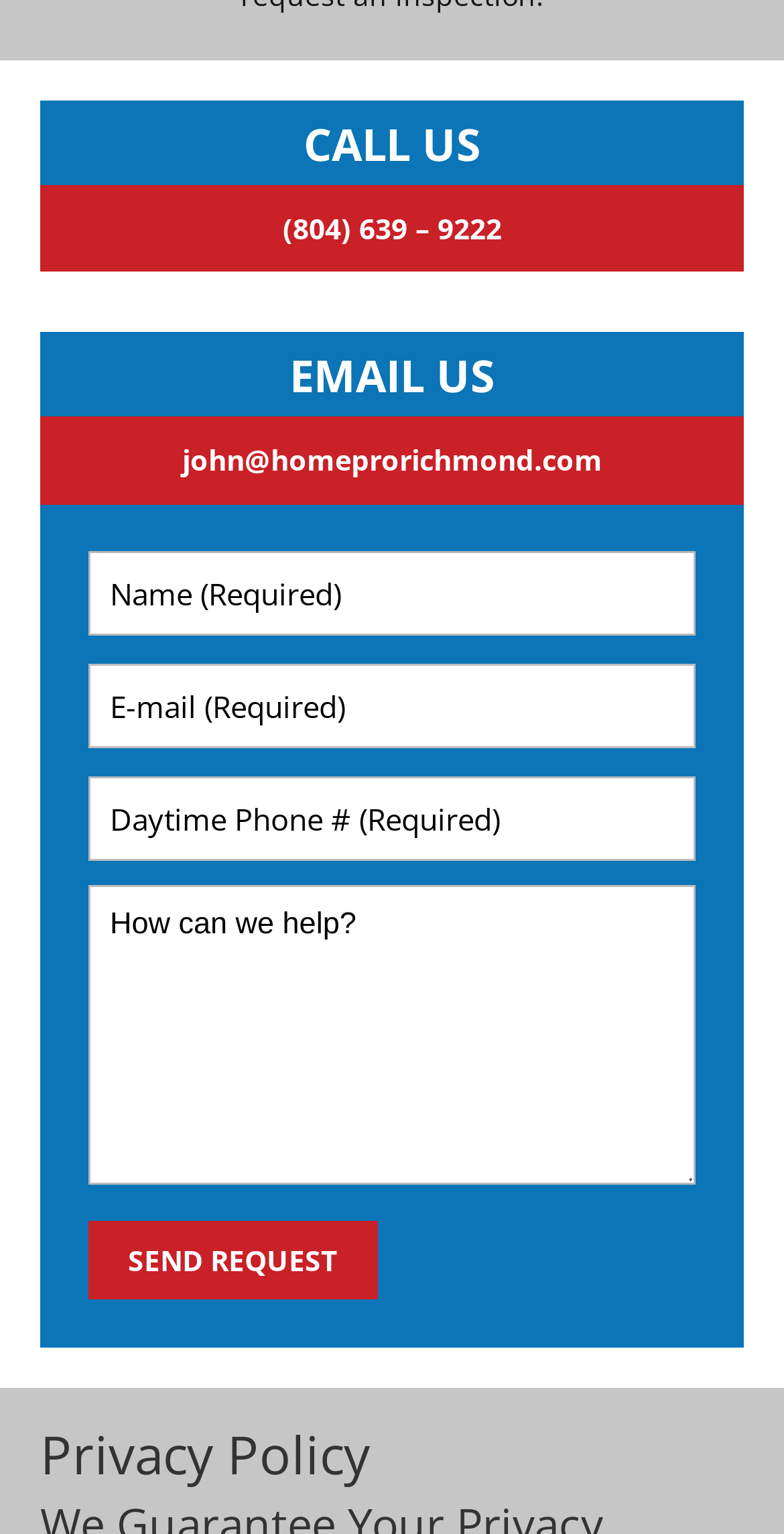Locate and provide the bounding box coordinates for the HTML element that matches this description: "john@homeprorichmond.com".

[0.051, 0.272, 0.949, 0.329]